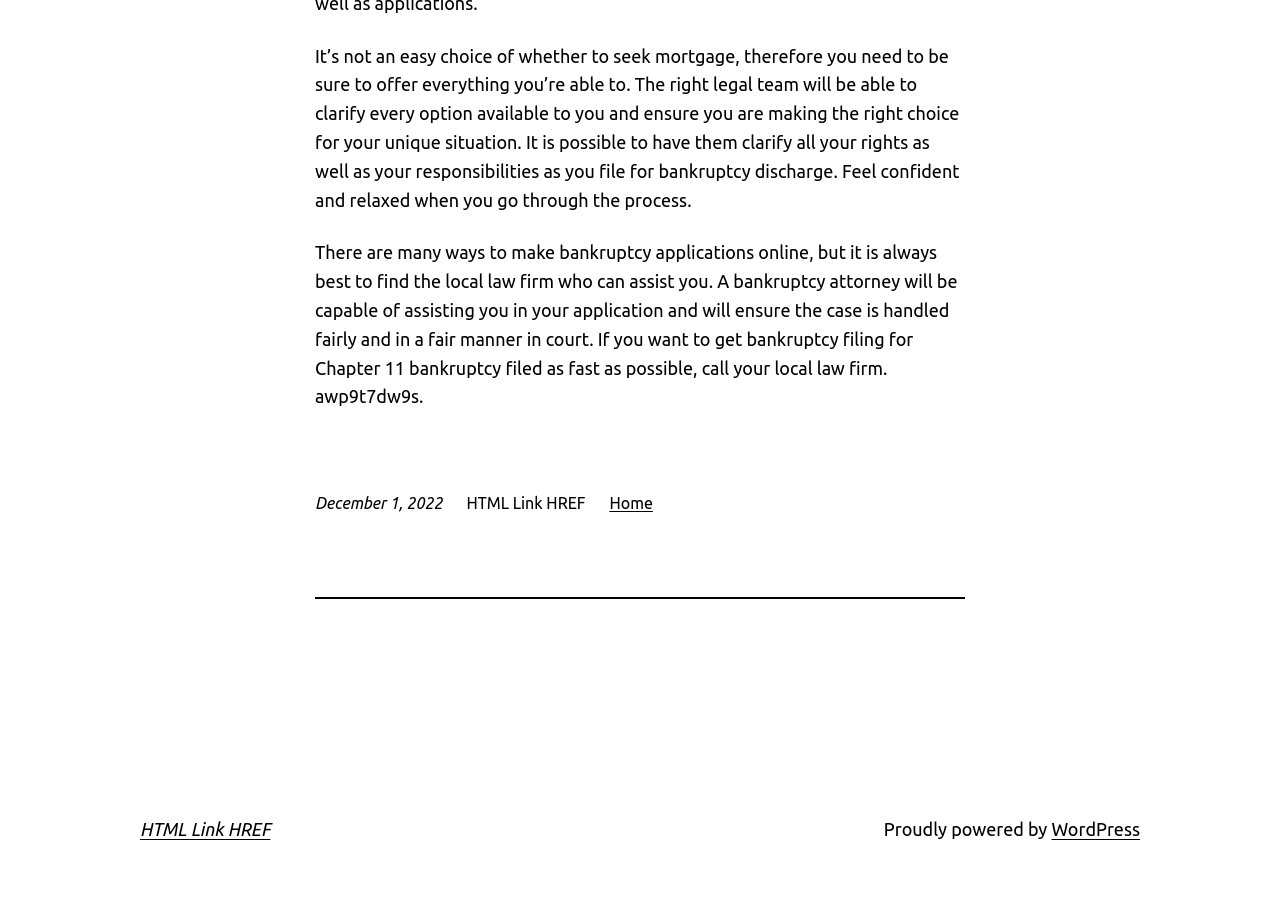Determine the bounding box coordinates of the UI element described by: "HTML Link HREF".

[0.109, 0.902, 0.211, 0.924]